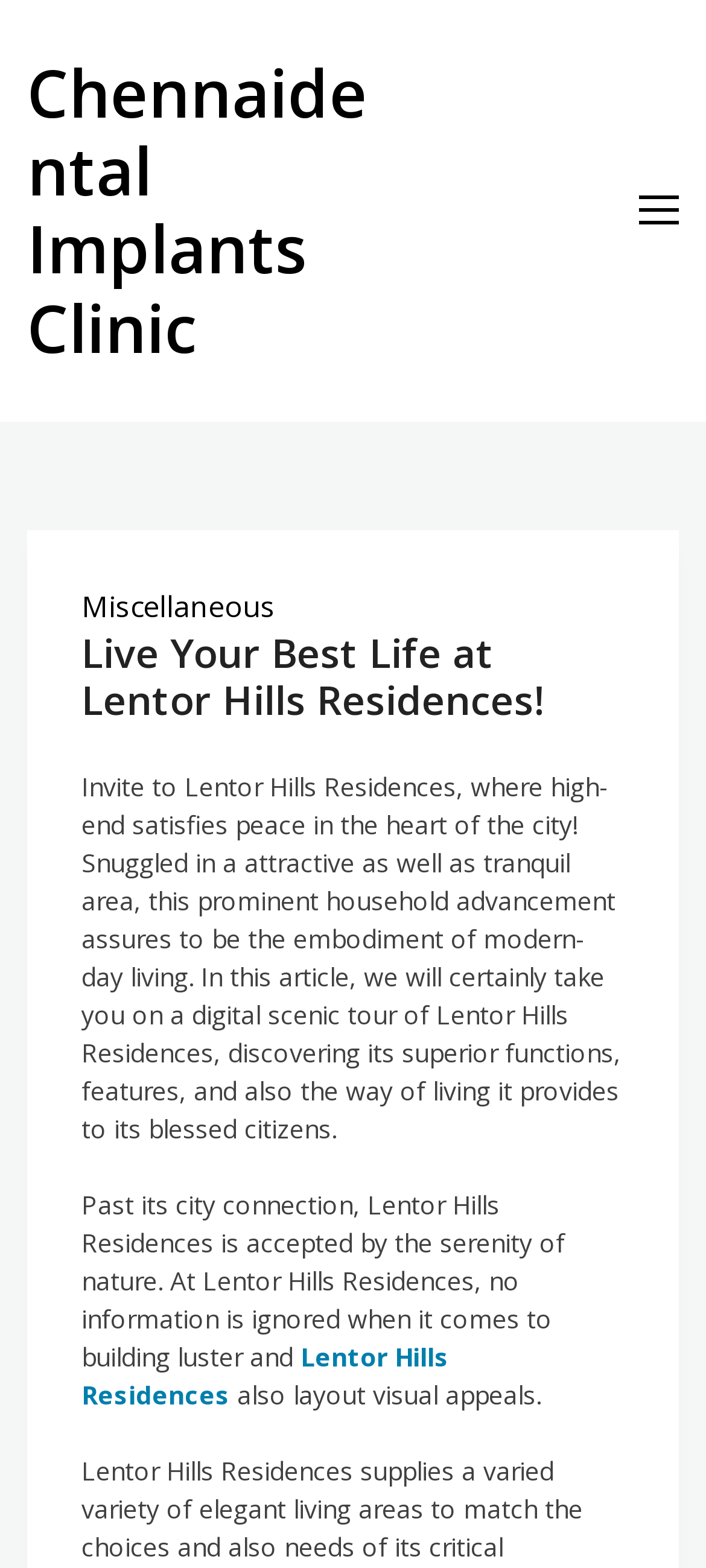What is the focus of Lentor Hills Residences?
Answer with a single word or phrase by referring to the visual content.

Modern living